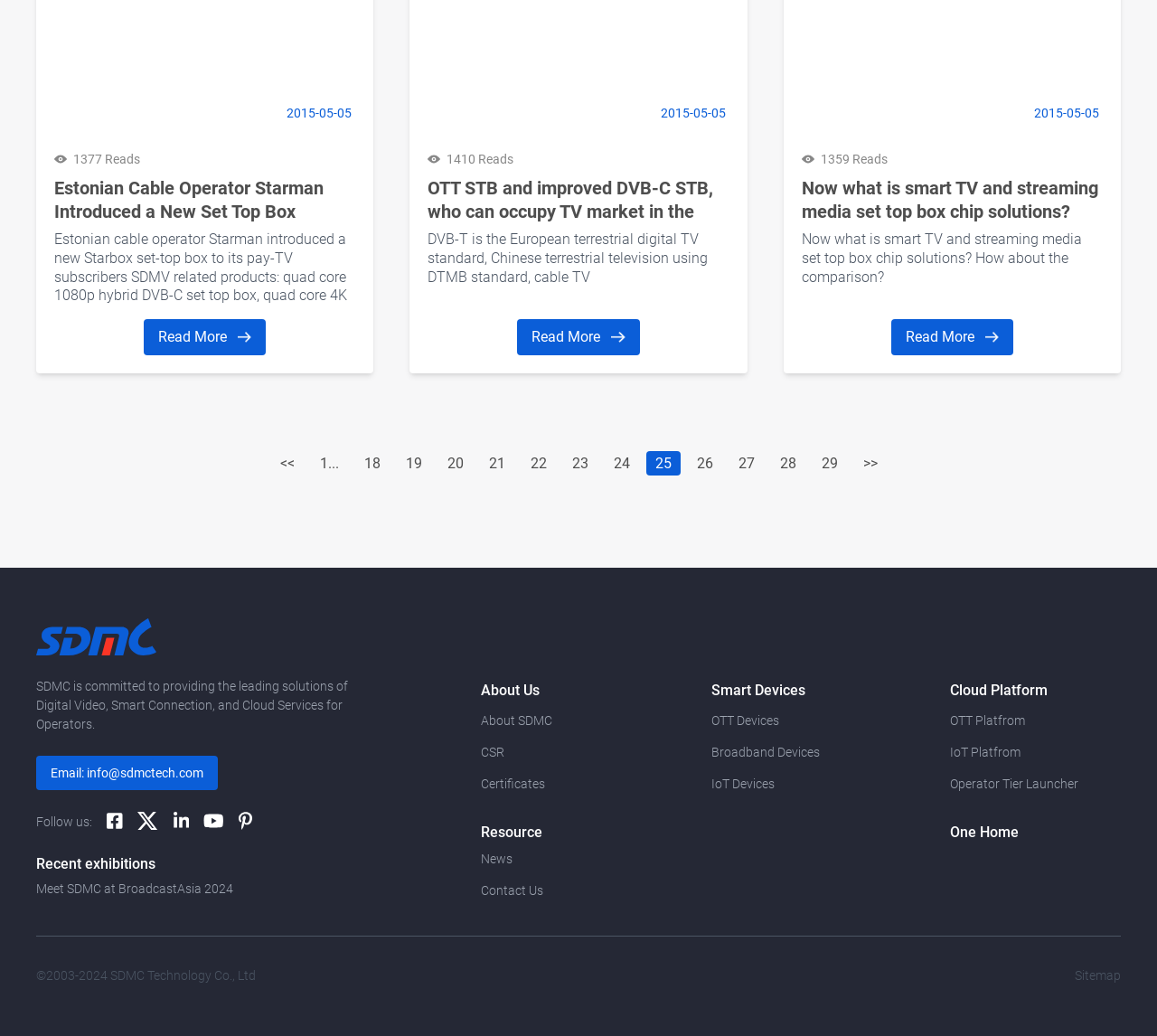Locate the bounding box coordinates of the region to be clicked to comply with the following instruction: "Follow SDMC on Facebook". The coordinates must be four float numbers between 0 and 1, in the form [left, top, right, bottom].

[0.092, 0.784, 0.106, 0.801]